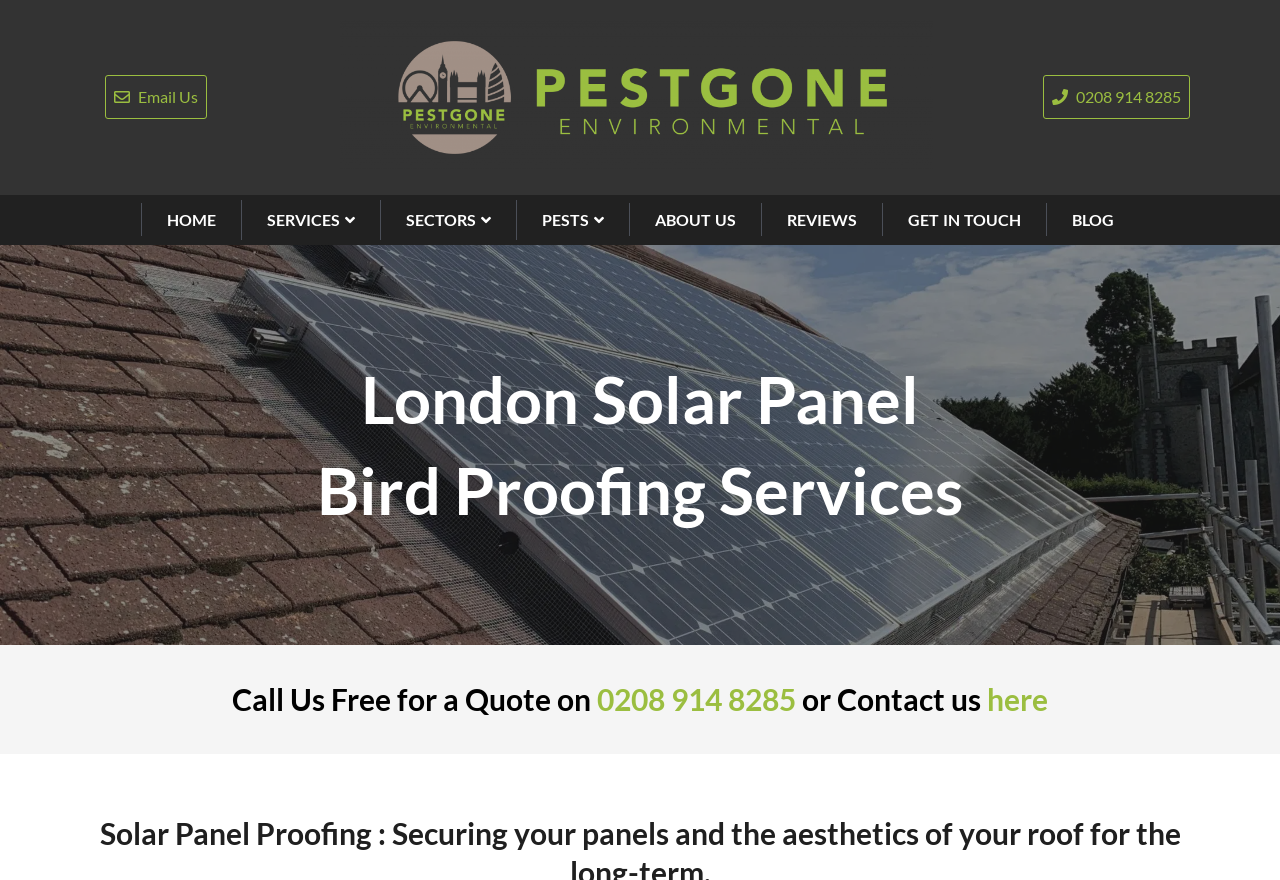Identify the bounding box of the UI element described as follows: "ABOUT US". Provide the coordinates as four float numbers in the range of 0 to 1 [left, top, right, bottom].

[0.512, 0.239, 0.575, 0.26]